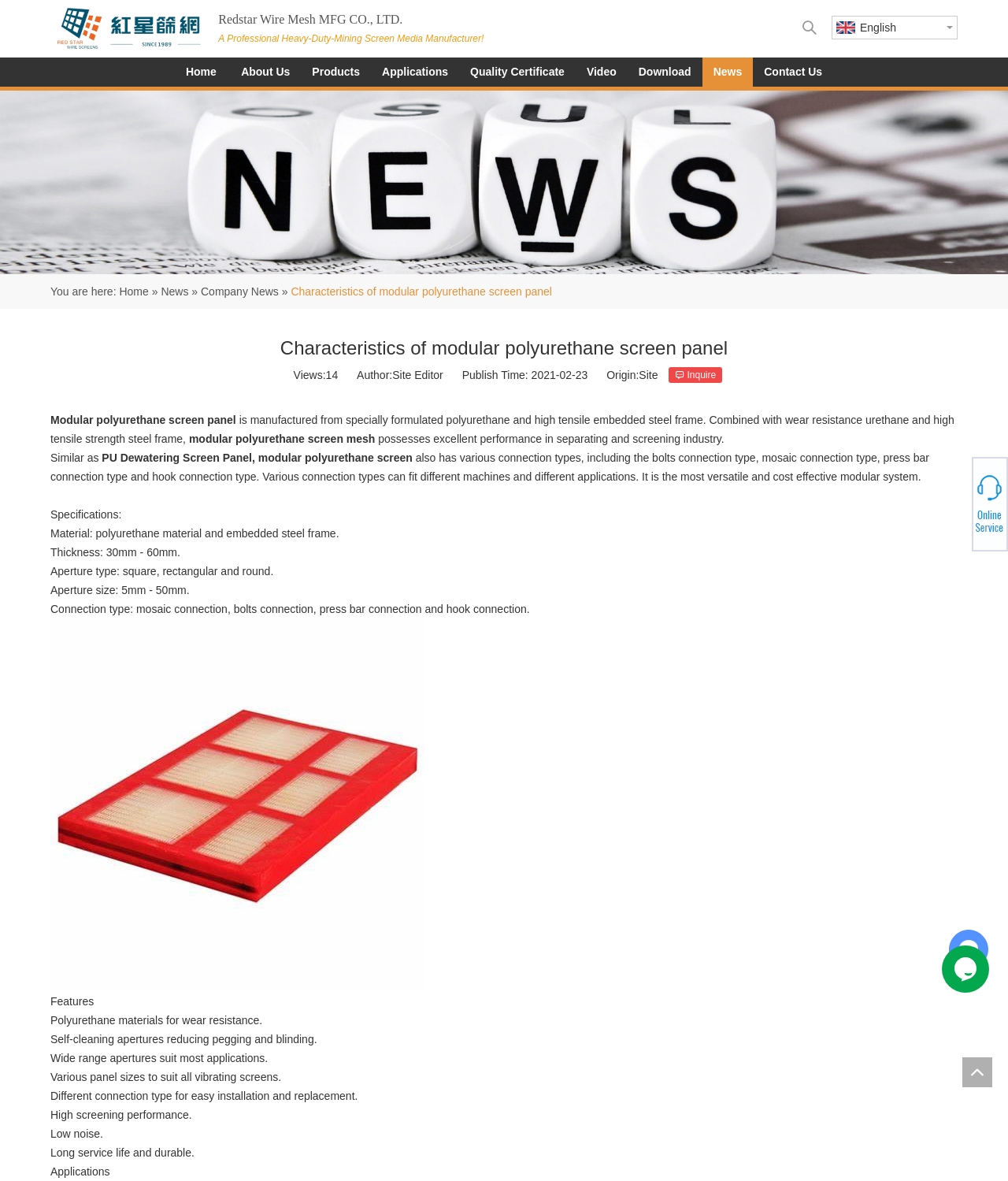Provide a brief response to the question below using a single word or phrase: 
How many connection types are mentioned for the modular polyurethane screen panel?

four